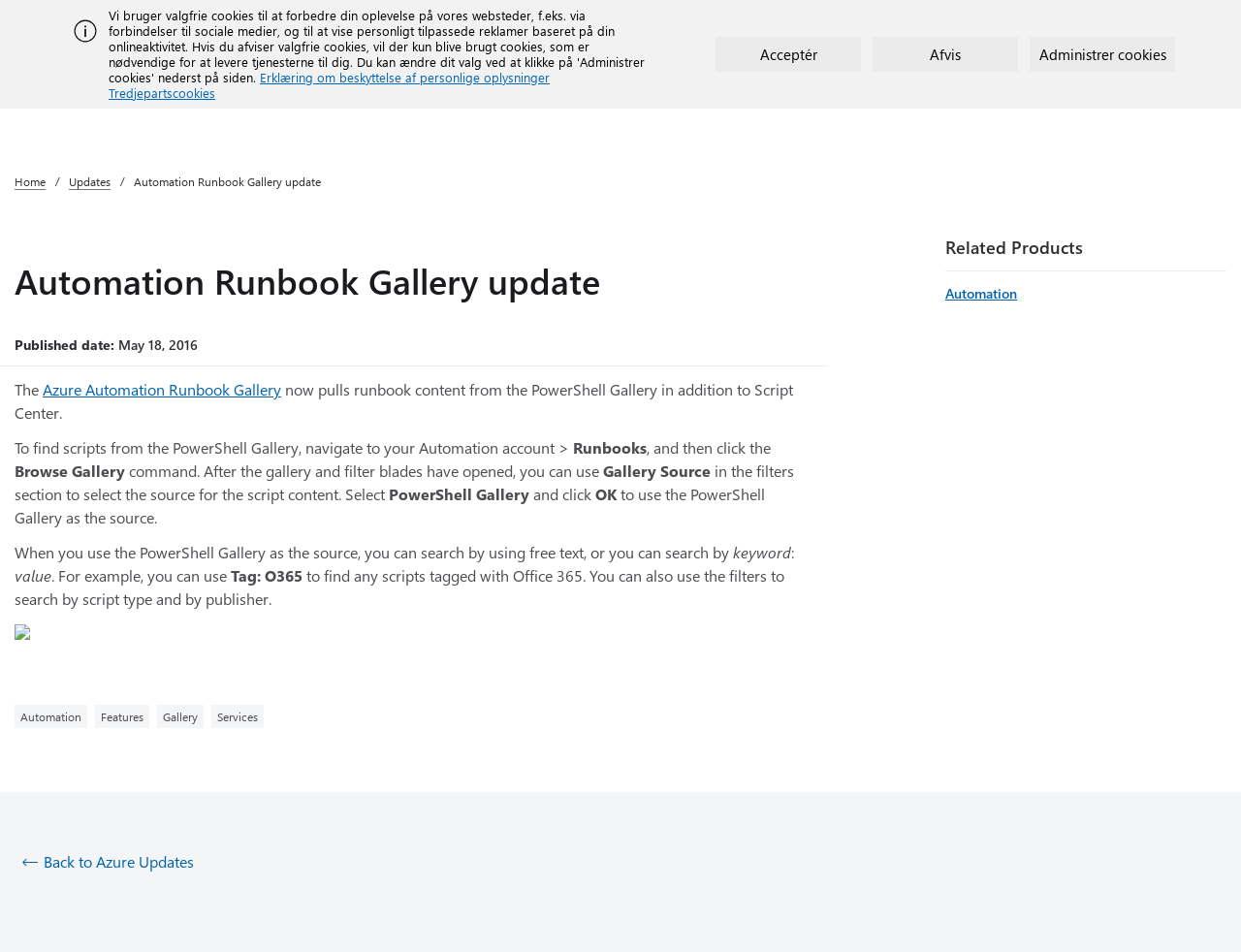Locate the bounding box coordinates of the element you need to click to accomplish the task described by this instruction: "Go back to Azure updates".

[0.012, 0.893, 0.156, 0.918]